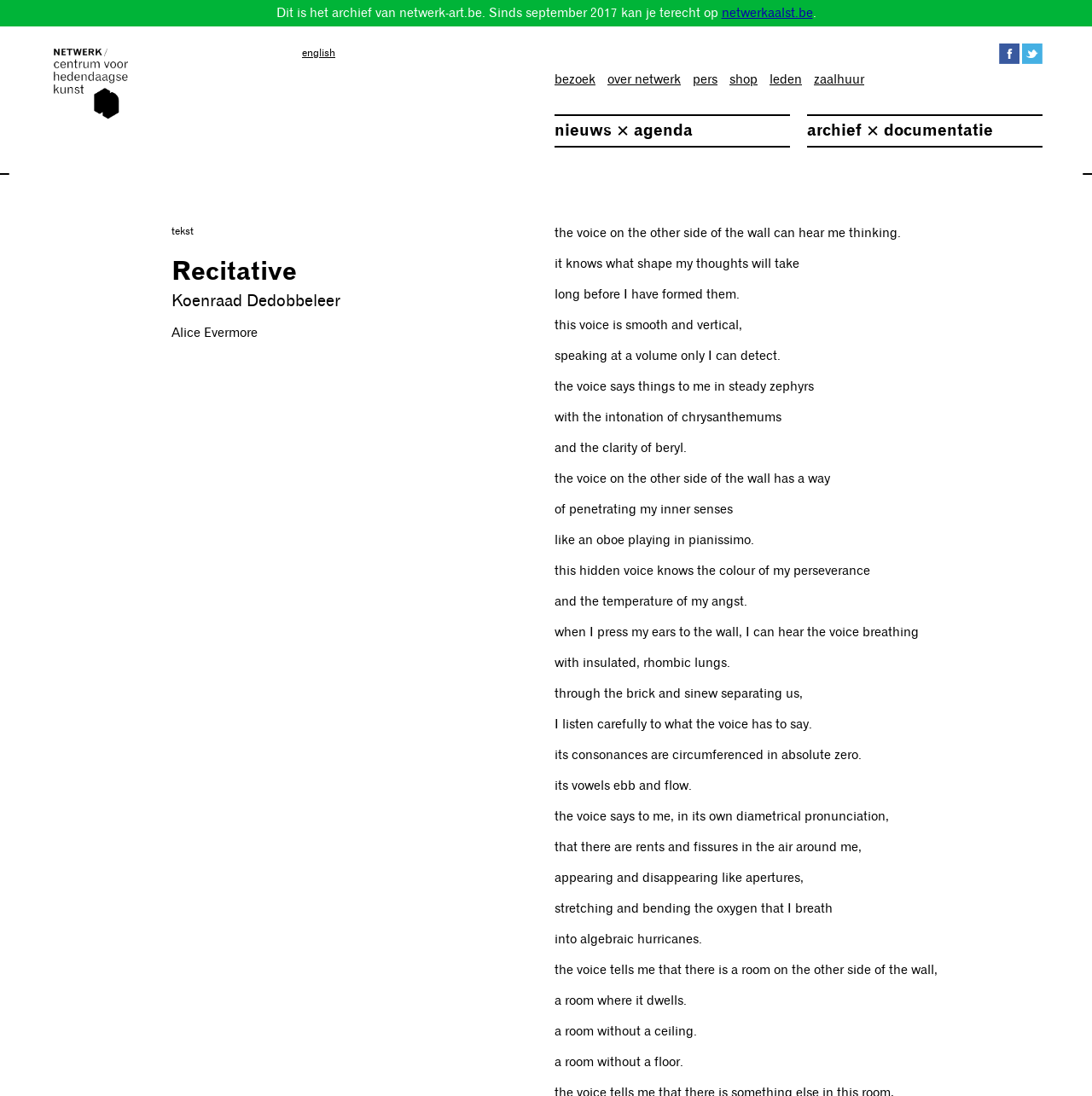Answer the question with a brief word or phrase:
What is the name of the art center?

Netwerk